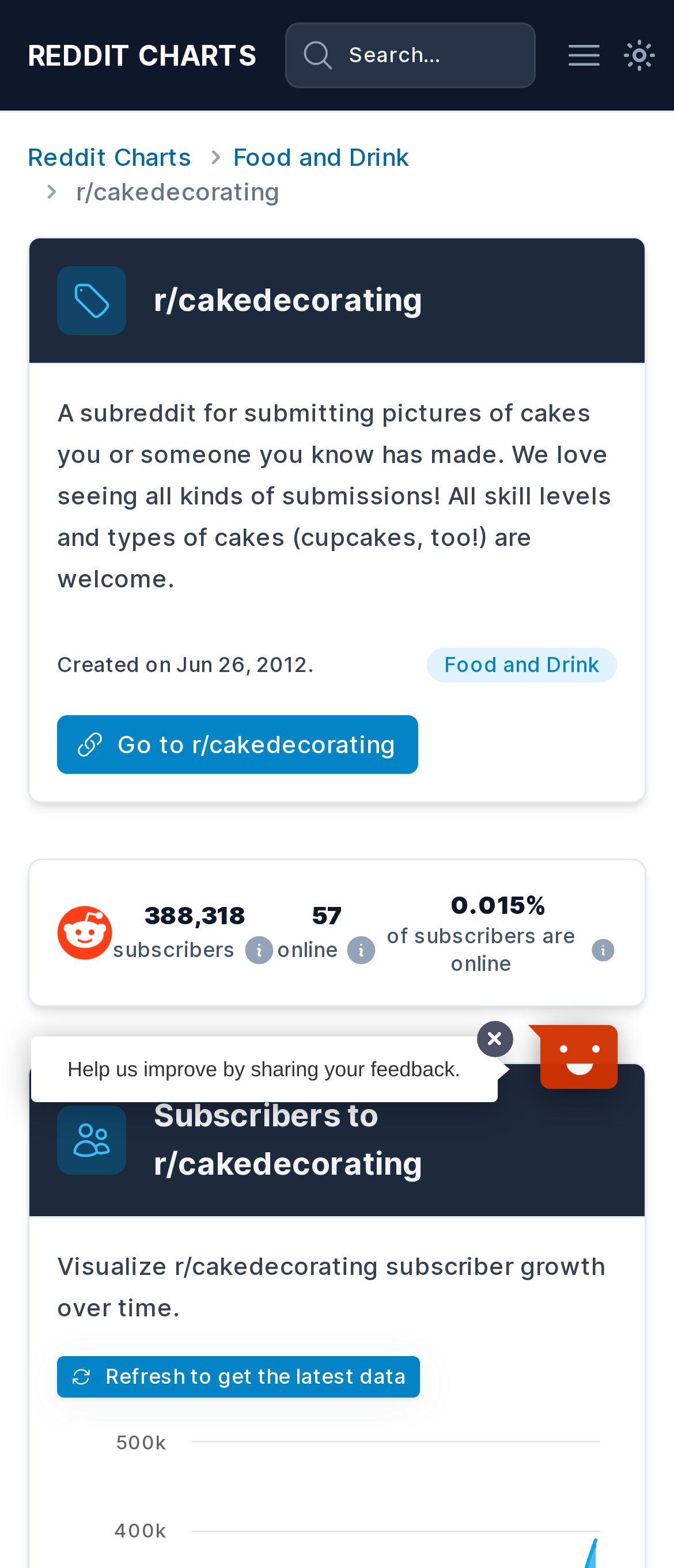Find the bounding box coordinates for the area you need to click to carry out the instruction: "Go to the r/cakedecorating subreddit". The coordinates should be four float numbers between 0 and 1, indicated as [left, top, right, bottom].

[0.085, 0.457, 0.621, 0.494]